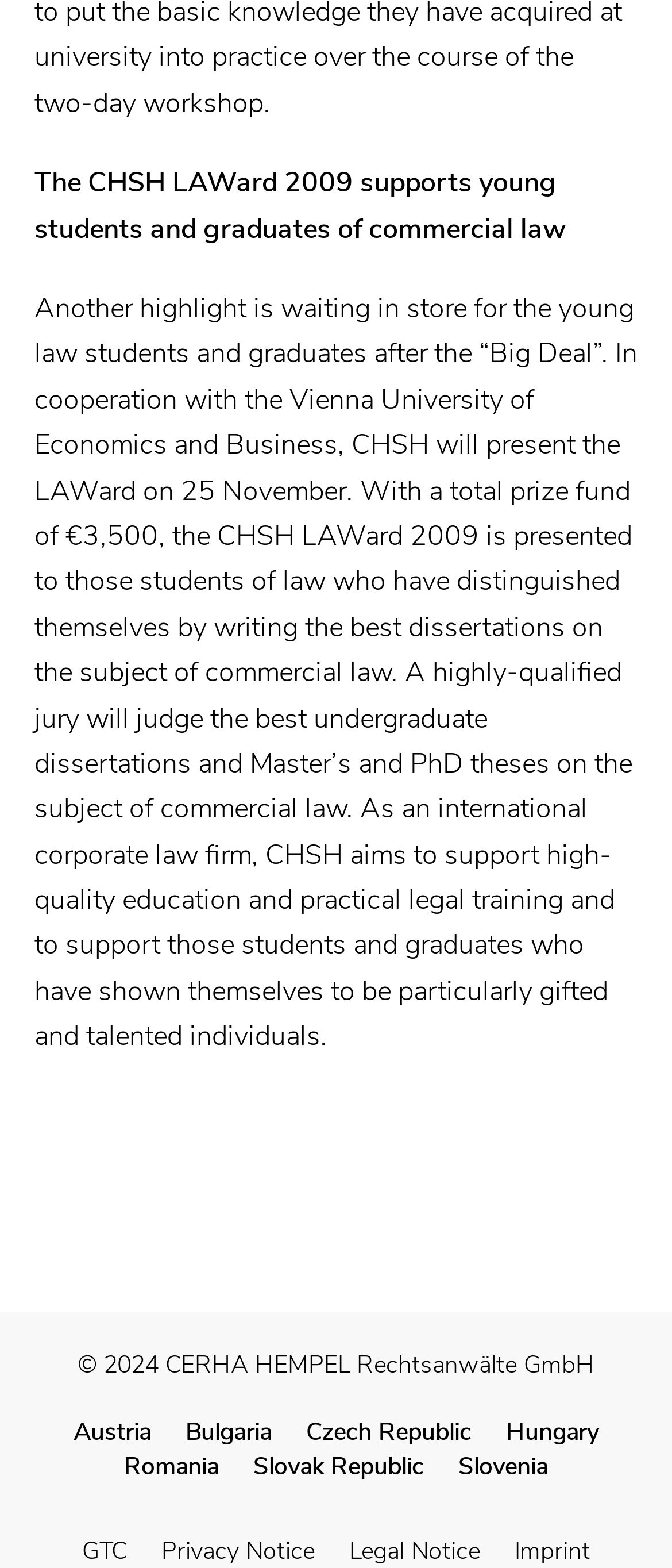Determine the bounding box coordinates of the clickable element to achieve the following action: 'read about the CHSH LAWard 2009'. Provide the coordinates as four float values between 0 and 1, formatted as [left, top, right, bottom].

[0.051, 0.105, 0.844, 0.158]